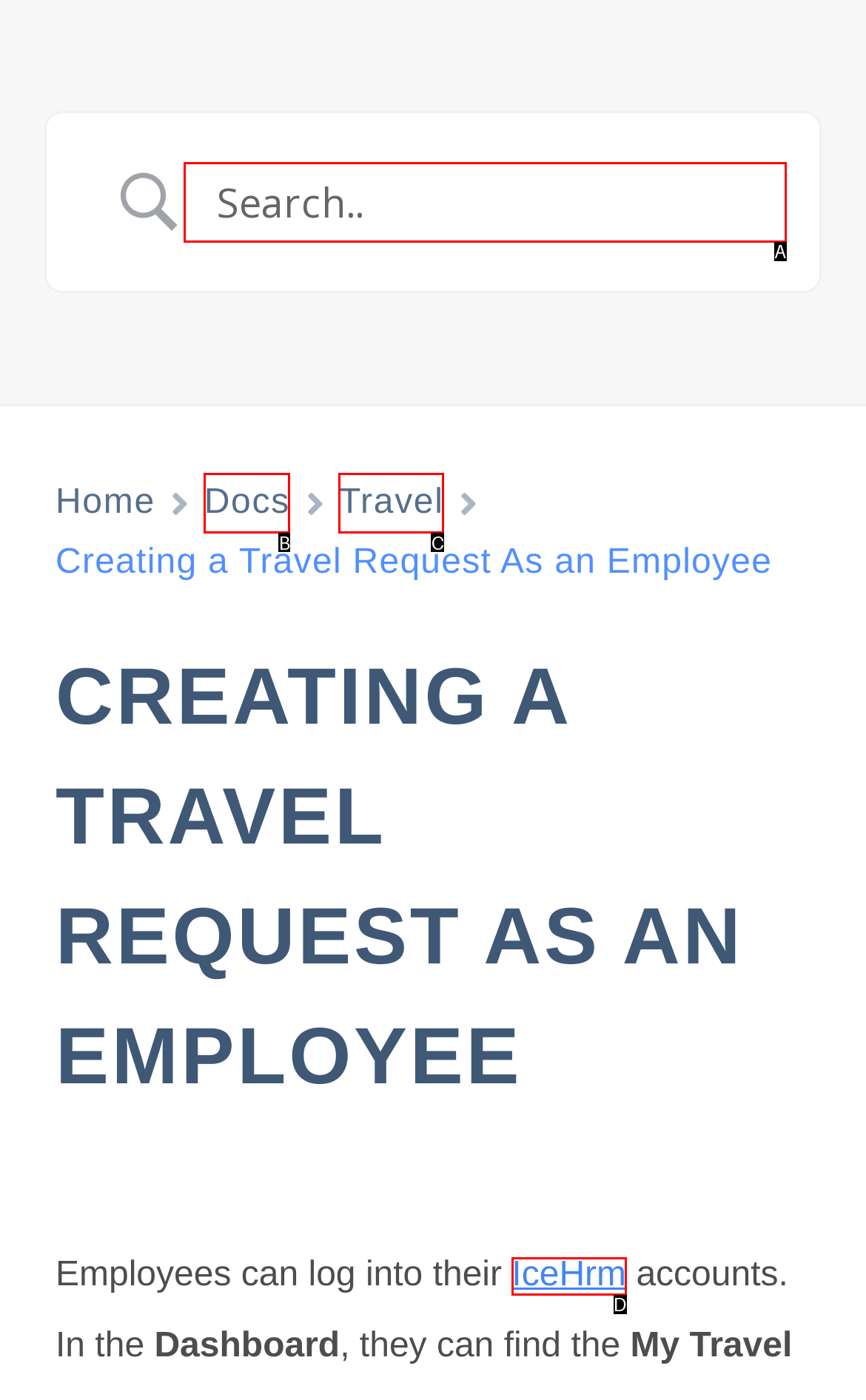Please provide the letter of the UI element that best fits the following description: name="s" placeholder="Search.."
Respond with the letter from the given choices only.

A